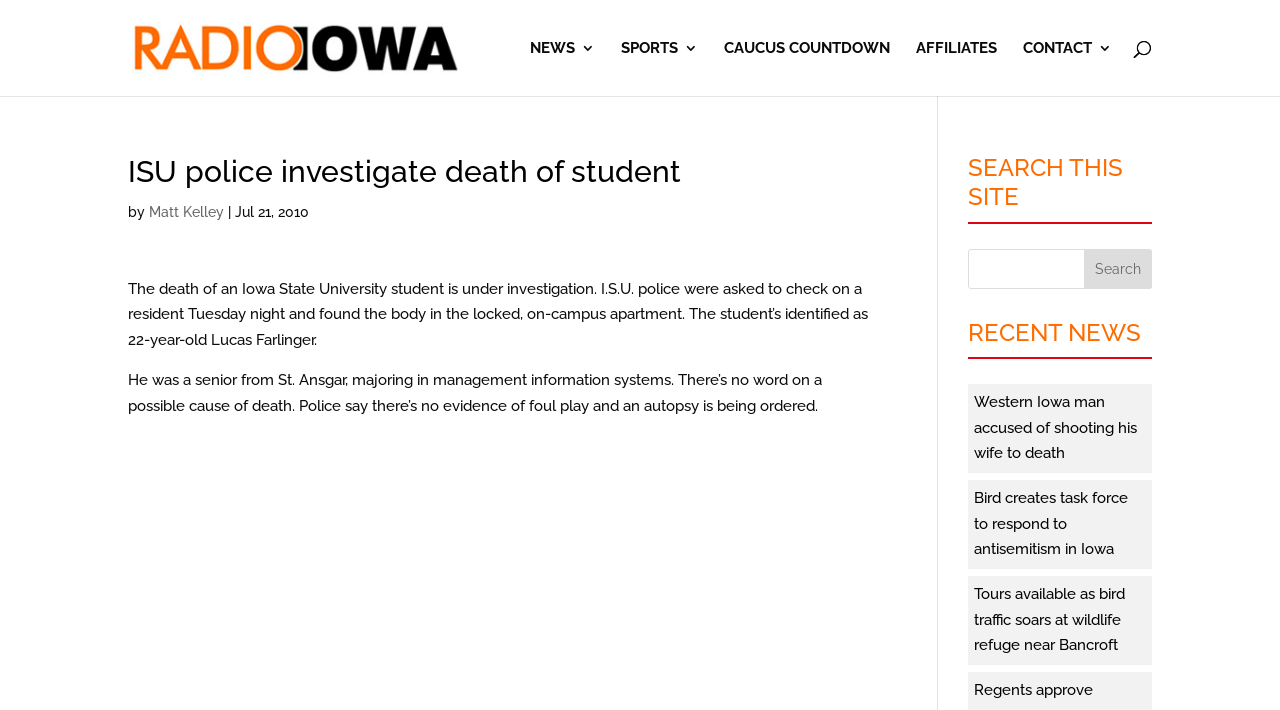Please identify the bounding box coordinates of the element I should click to complete this instruction: 'Read recent news about Western Iowa man accused of shooting his wife to death'. The coordinates should be given as four float numbers between 0 and 1, like this: [left, top, right, bottom].

[0.761, 0.554, 0.888, 0.651]